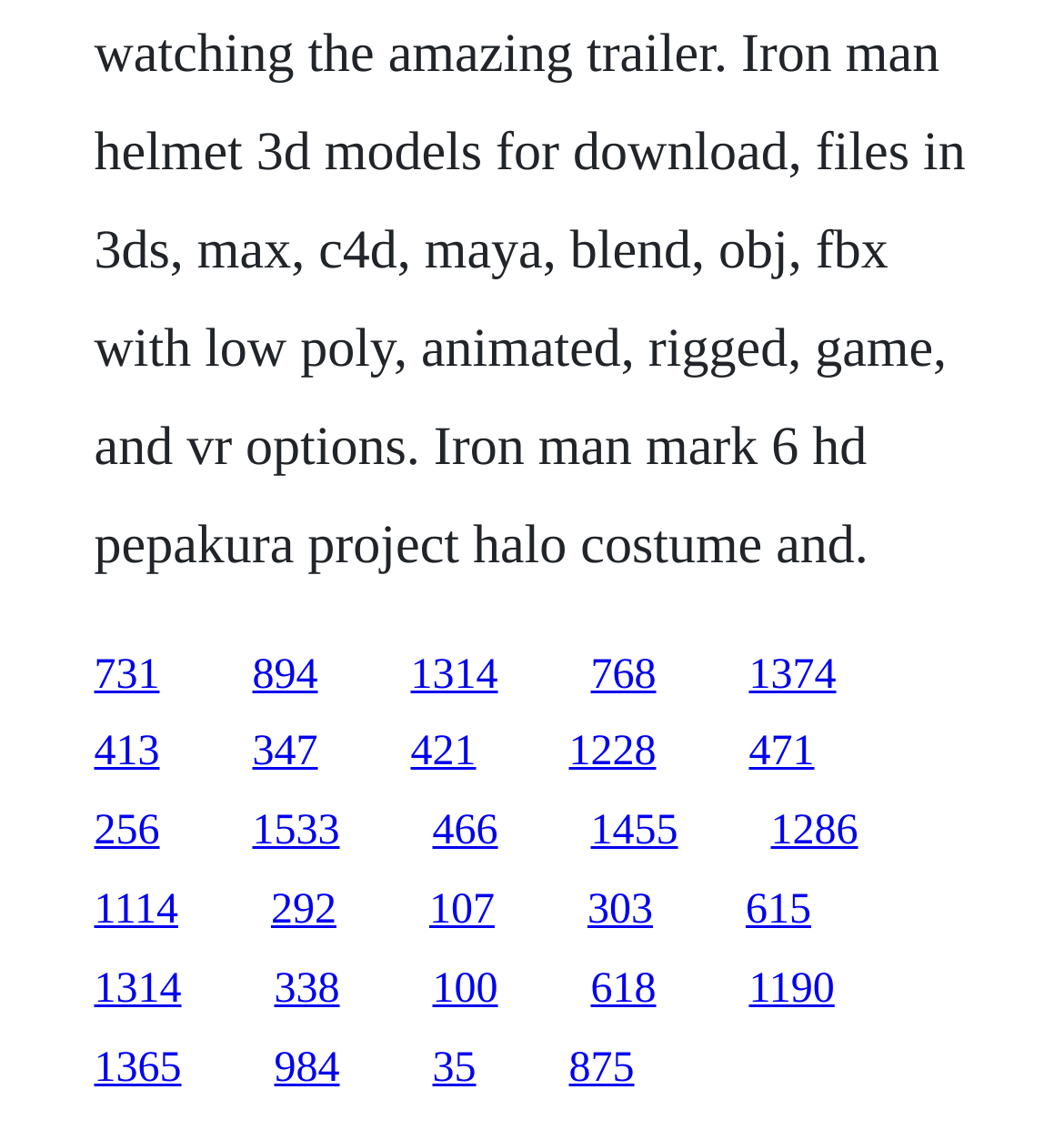Please find and report the bounding box coordinates of the element to click in order to perform the following action: "visit the third link". The coordinates should be expressed as four float numbers between 0 and 1, in the format [left, top, right, bottom].

[0.386, 0.576, 0.468, 0.617]